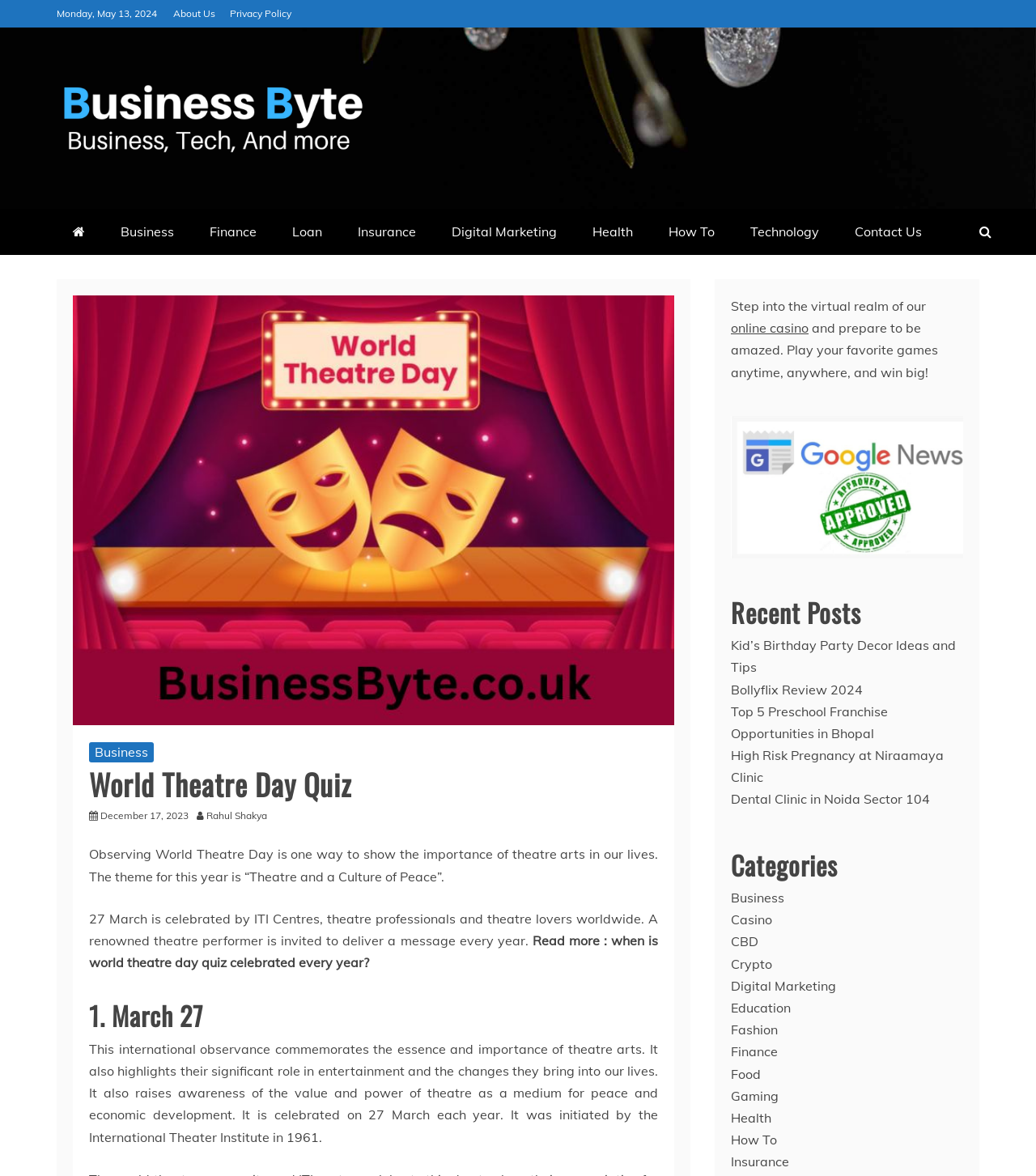Based on the element description Business Byte, identify the bounding box of the UI element in the given webpage screenshot. The coordinates should be in the format (top-left x, top-left y, bottom-right x, bottom-right y) and must be between 0 and 1.

[0.055, 0.138, 0.288, 0.189]